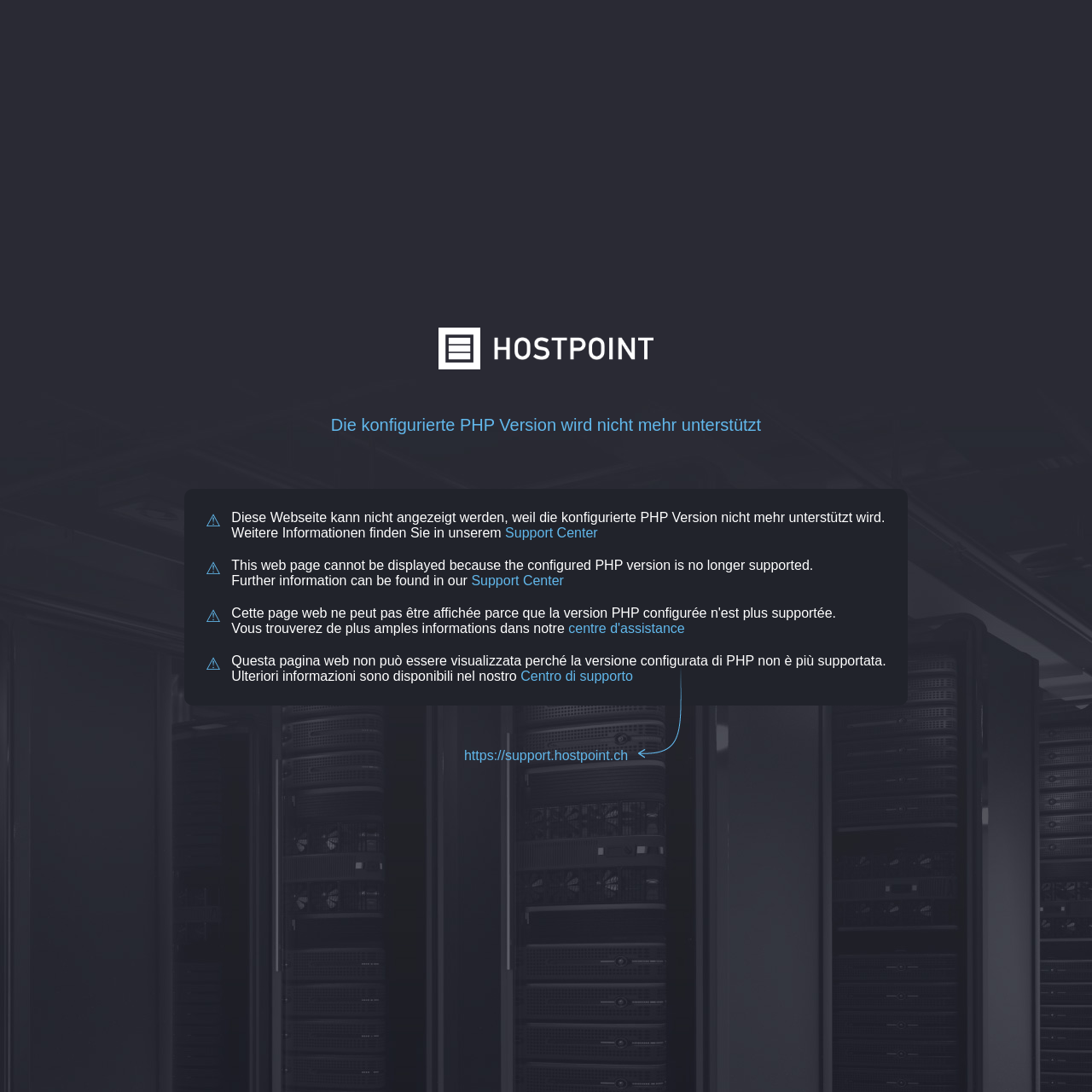What is the name of the support resource?
Based on the visual information, provide a detailed and comprehensive answer.

The webpage provides a link to a support resource called the 'Support Center', which is available in multiple languages.